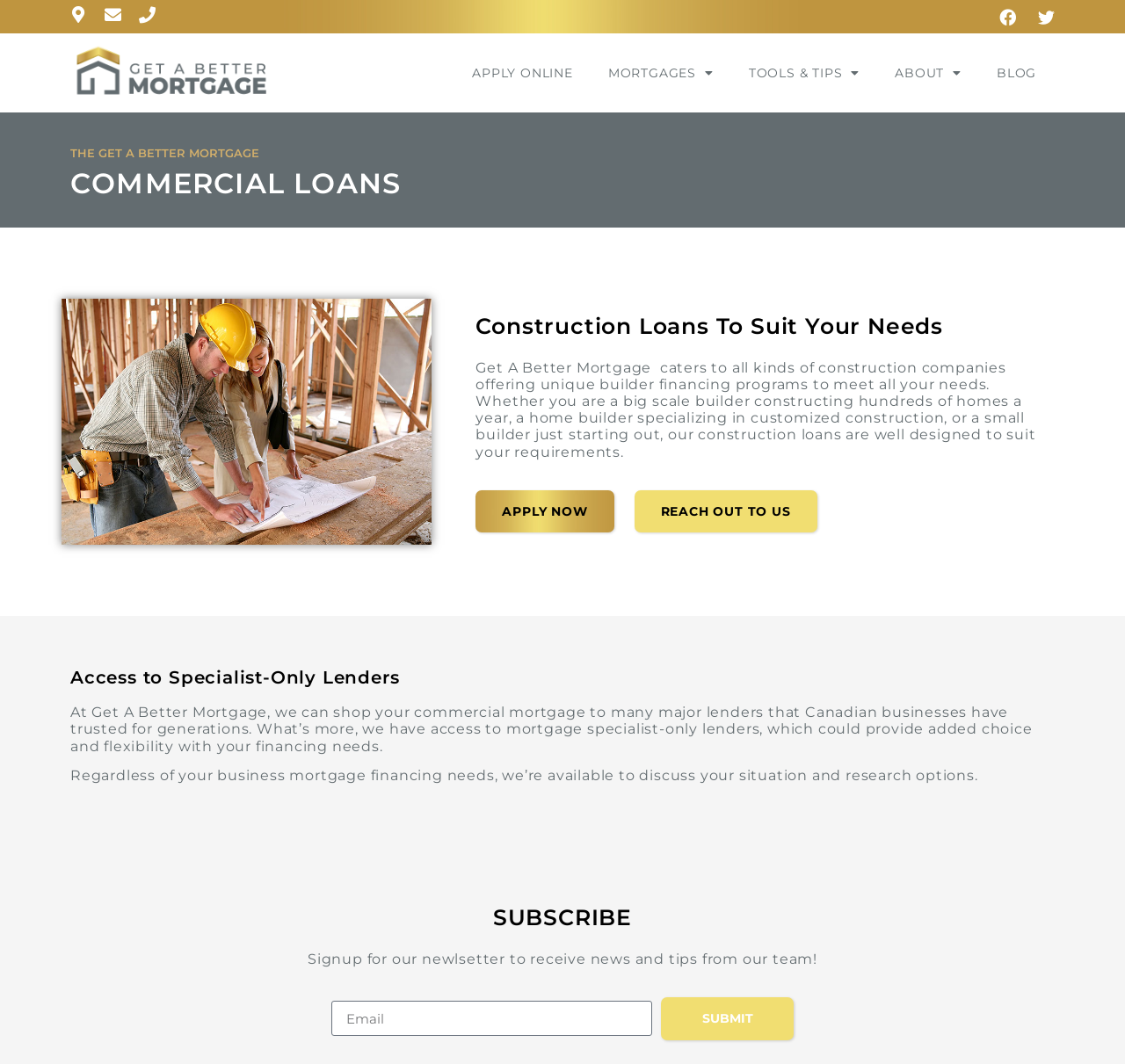What is the relationship between Get A Better Mortgage and lenders?
Carefully analyze the image and provide a thorough answer to the question.

The text 'At Get A Better Mortgage, we can shop your commercial mortgage to many major lenders that Canadian businesses have trusted for generations.' suggests that Get A Better Mortgage has access to various lenders and can shop mortgages to them on behalf of clients.